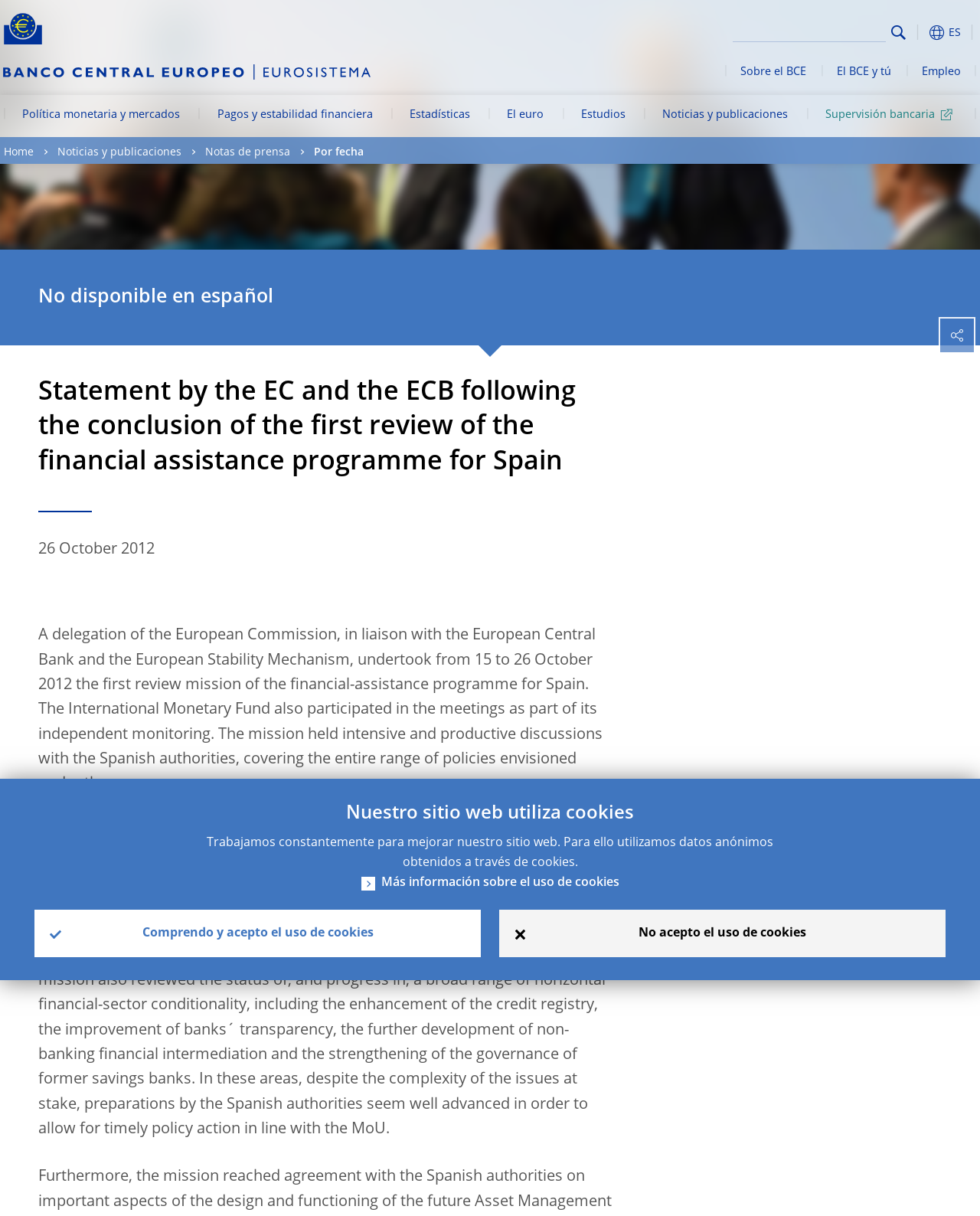Pinpoint the bounding box coordinates of the area that must be clicked to complete this instruction: "Search for something".

[0.748, 0.016, 0.904, 0.035]